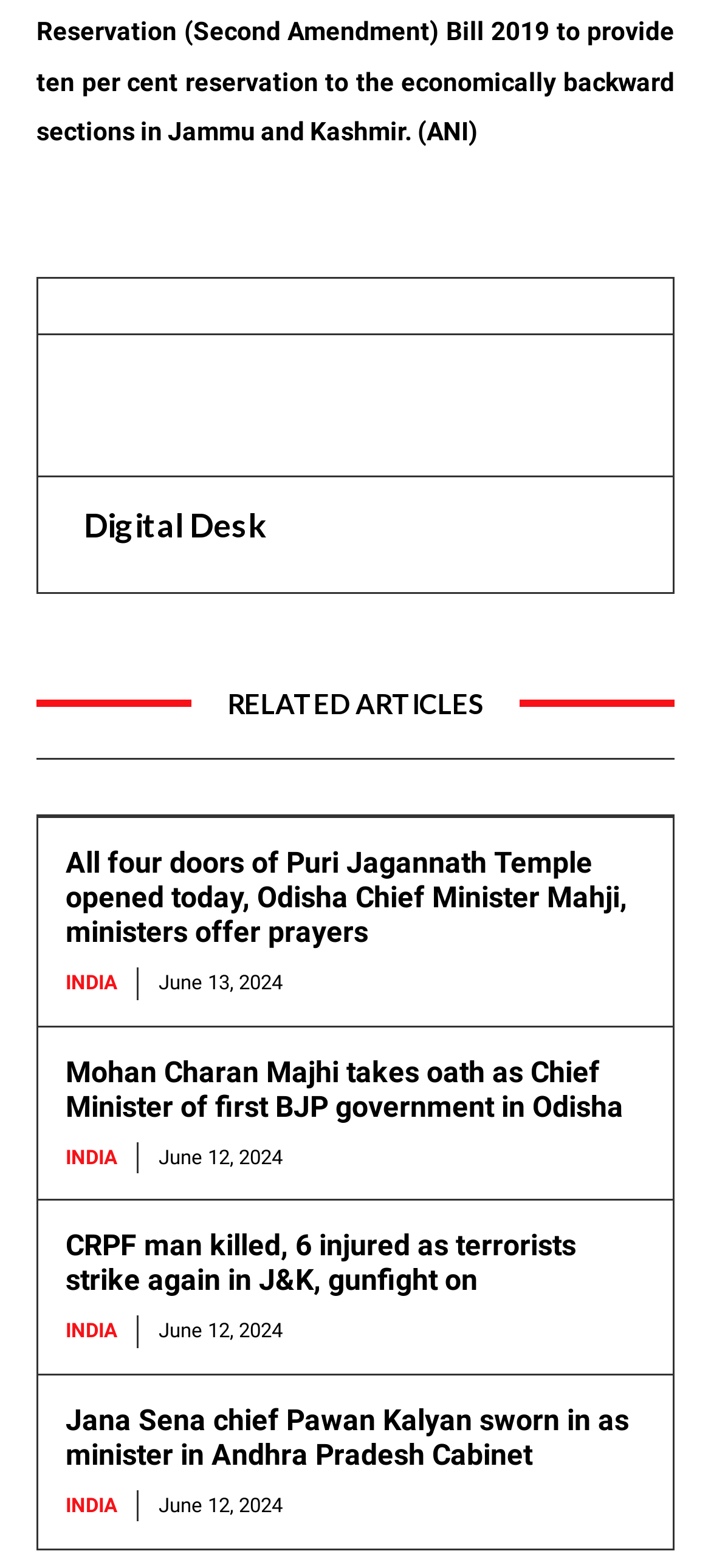Respond with a single word or phrase to the following question:
How many doors of Puri Jagannath Temple were opened today?

four